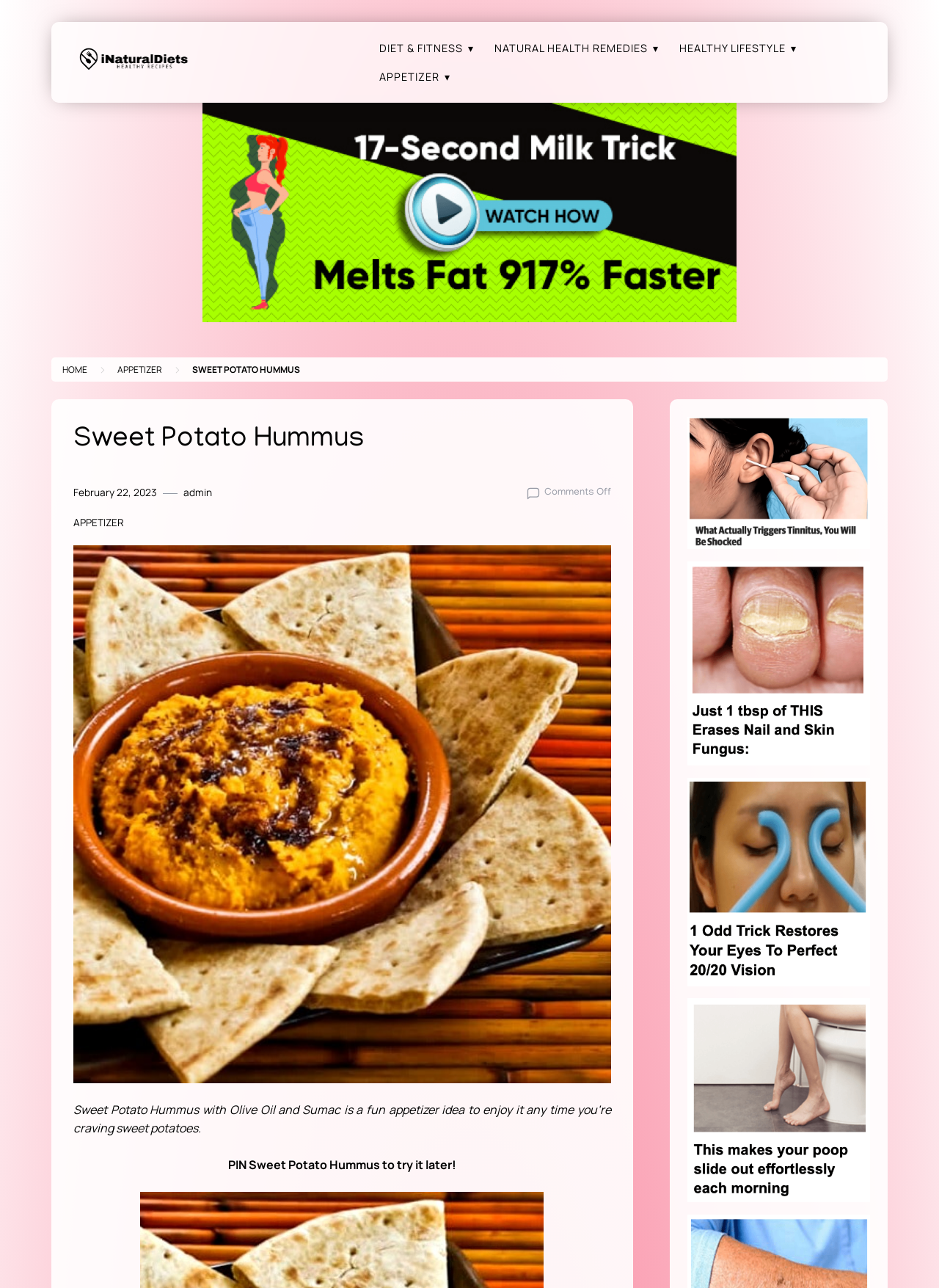From the given element description: "Diet & Fitness", find the bounding box for the UI element. Provide the coordinates as four float numbers between 0 and 1, in the order [left, top, right, bottom].

[0.388, 0.026, 0.509, 0.048]